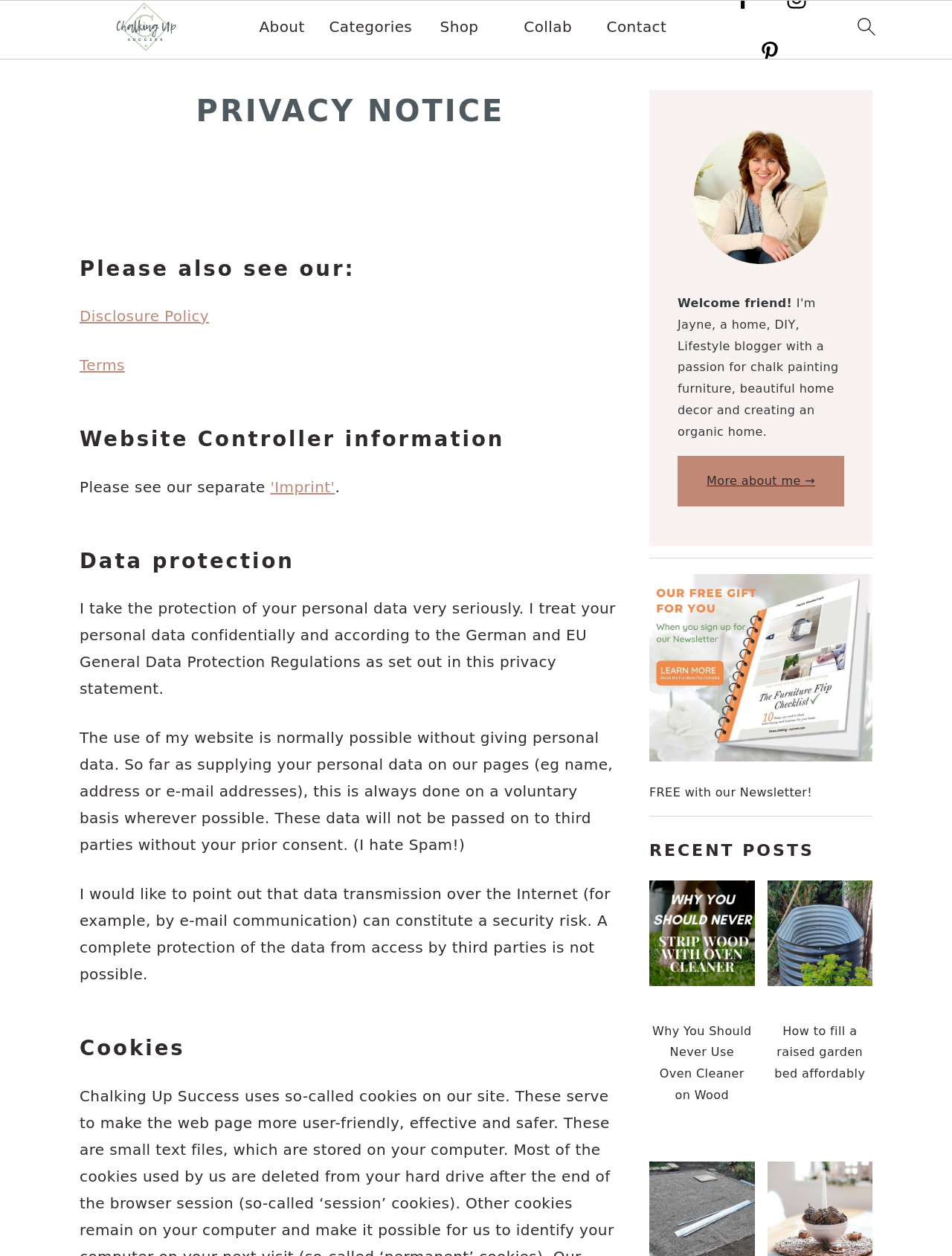Can you find the bounding box coordinates for the element to click on to achieve the instruction: "visit About page"?

[0.272, 0.014, 0.32, 0.028]